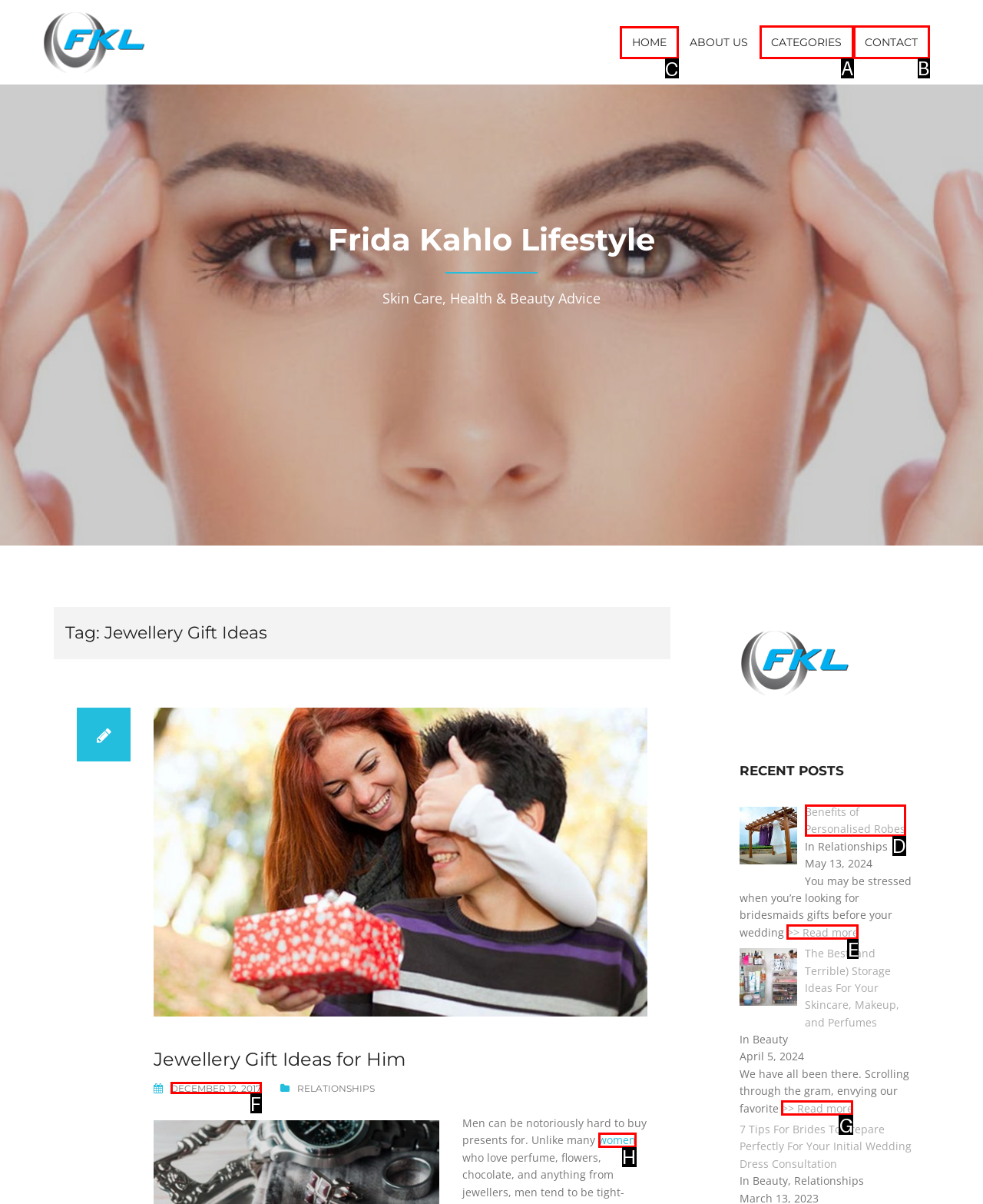Tell me which one HTML element I should click to complete this task: go to home page Answer with the option's letter from the given choices directly.

C